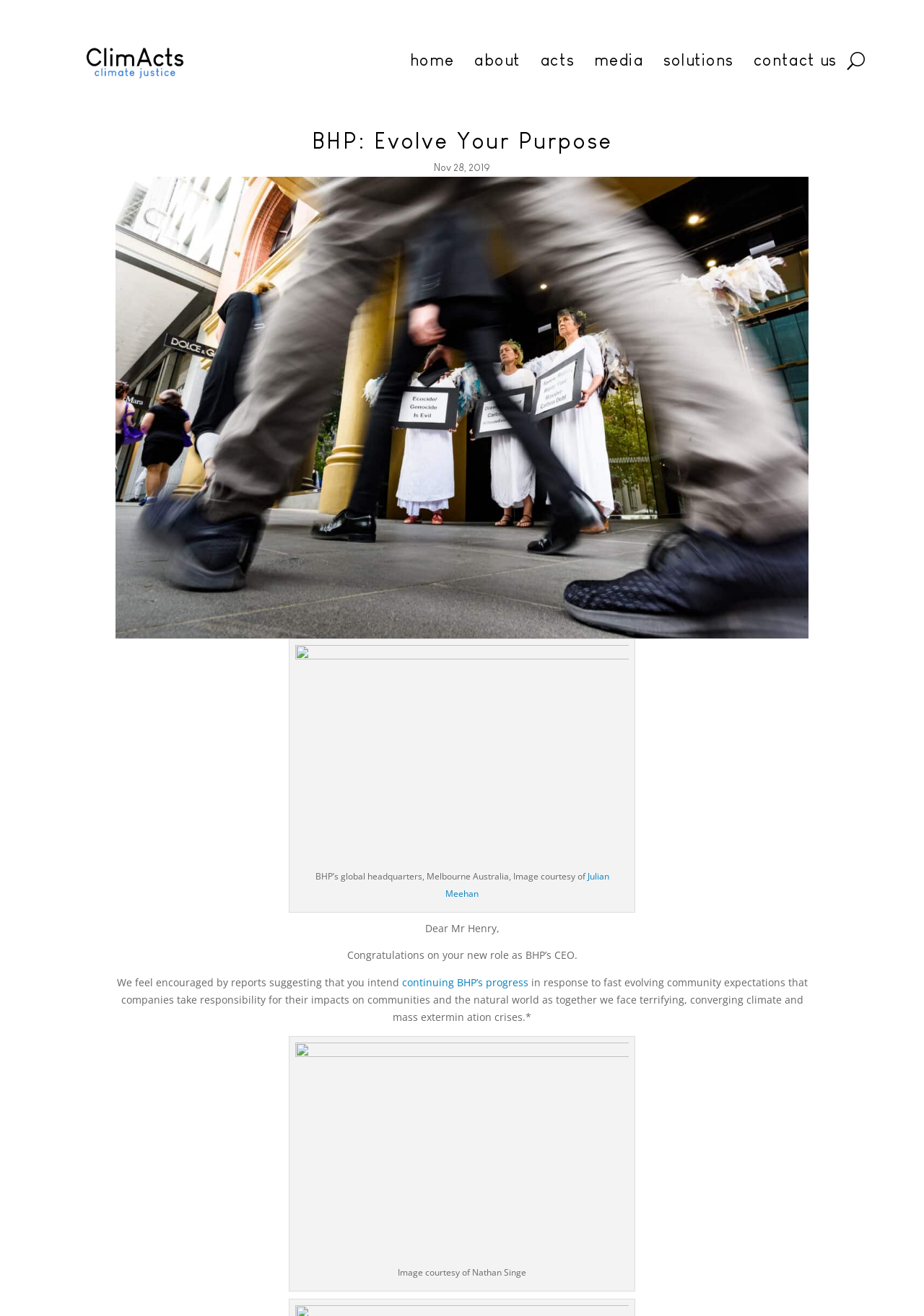Give a one-word or one-phrase response to the question: 
Who took the image courtesy?

Nathan Singe